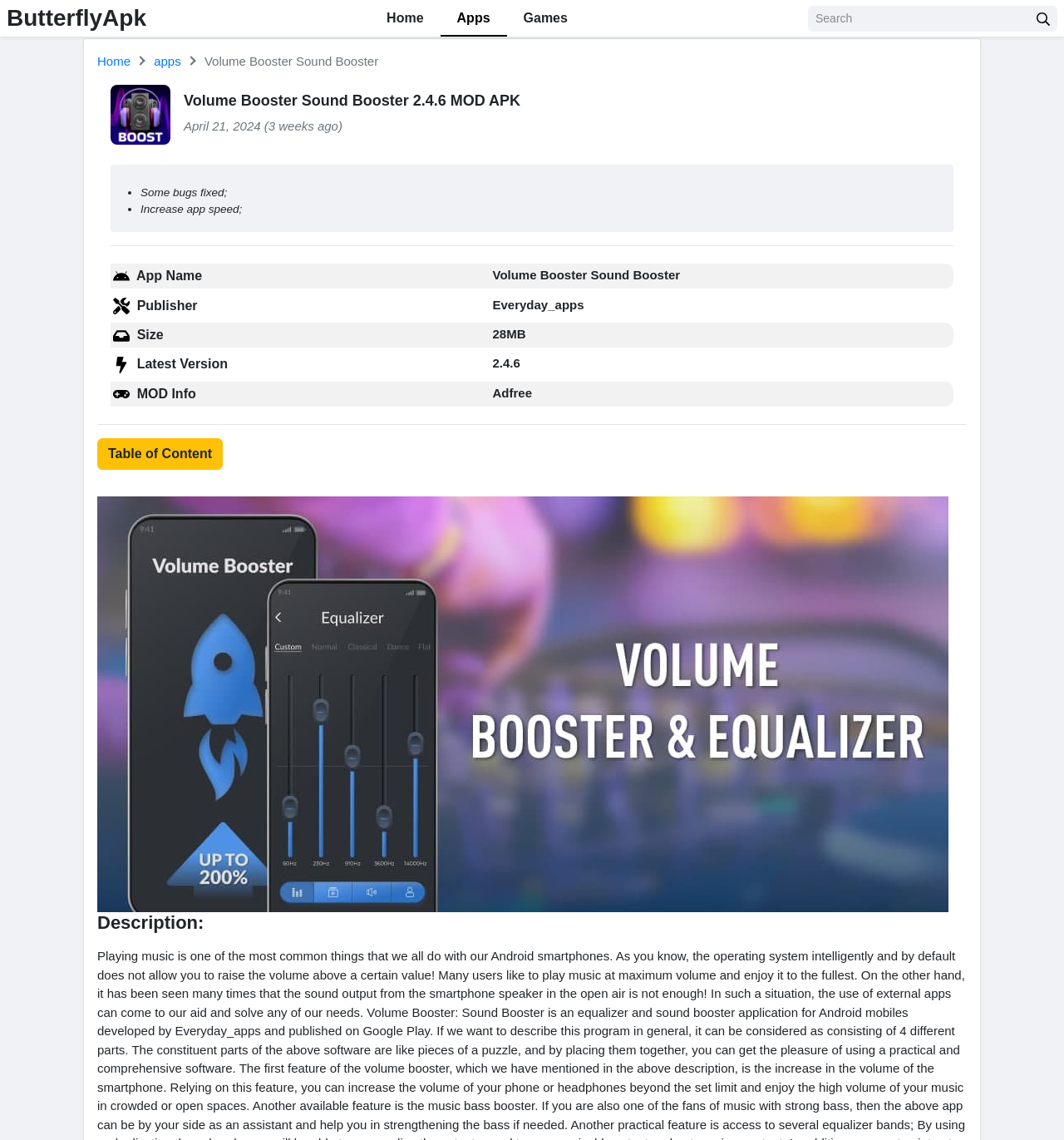What is the MOD info of the app?
Could you answer the question in a detailed manner, providing as much information as possible?

The MOD info of the app can be found in the table element with the rowheader 'MOD Info' and the gridcell containing the text 'Adfree'.